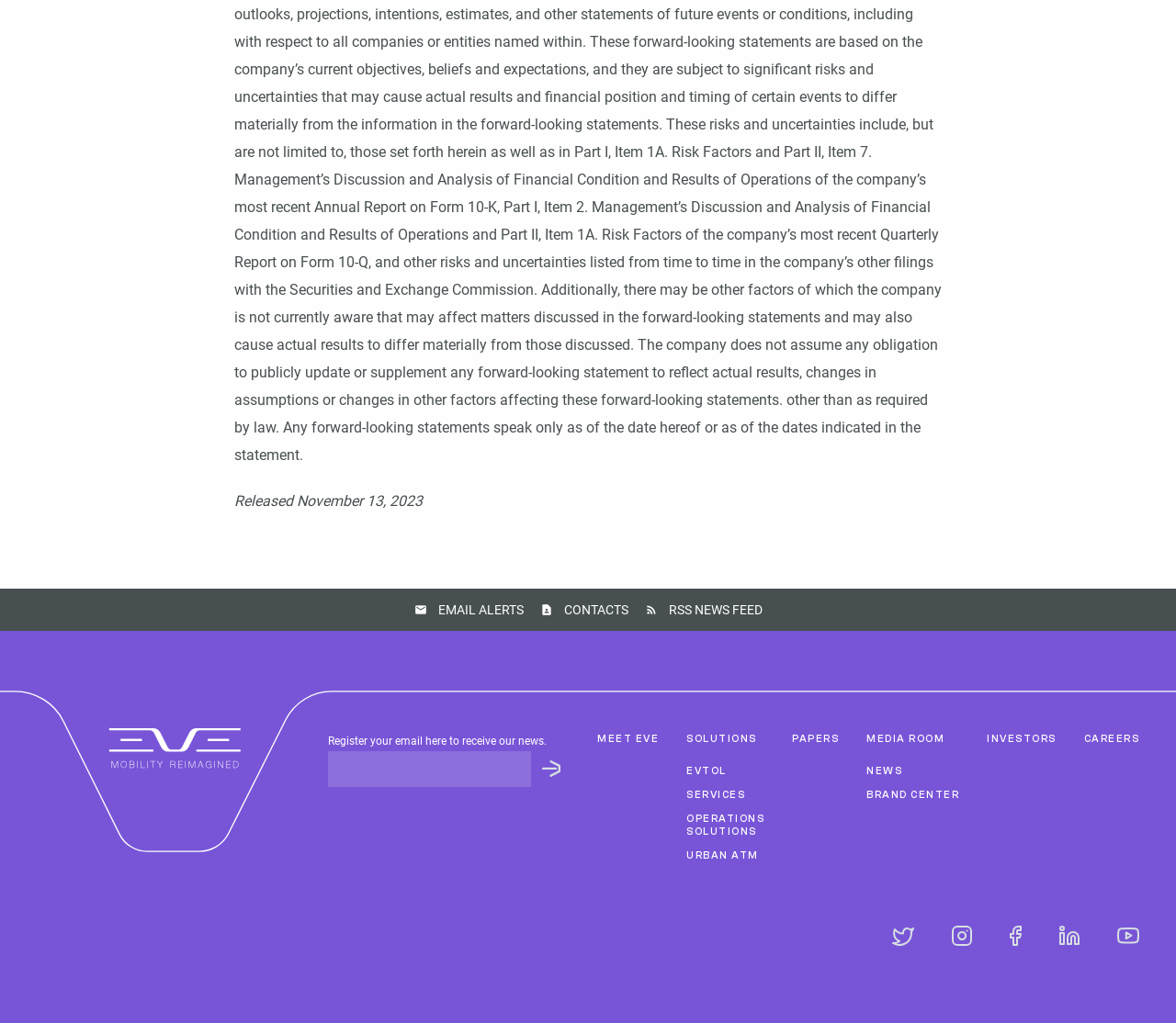Please determine the bounding box coordinates of the element's region to click in order to carry out the following instruction: "follow Eve on Twitter". The coordinates should be four float numbers between 0 and 1, i.e., [left, top, right, bottom].

[0.759, 0.901, 0.777, 0.928]